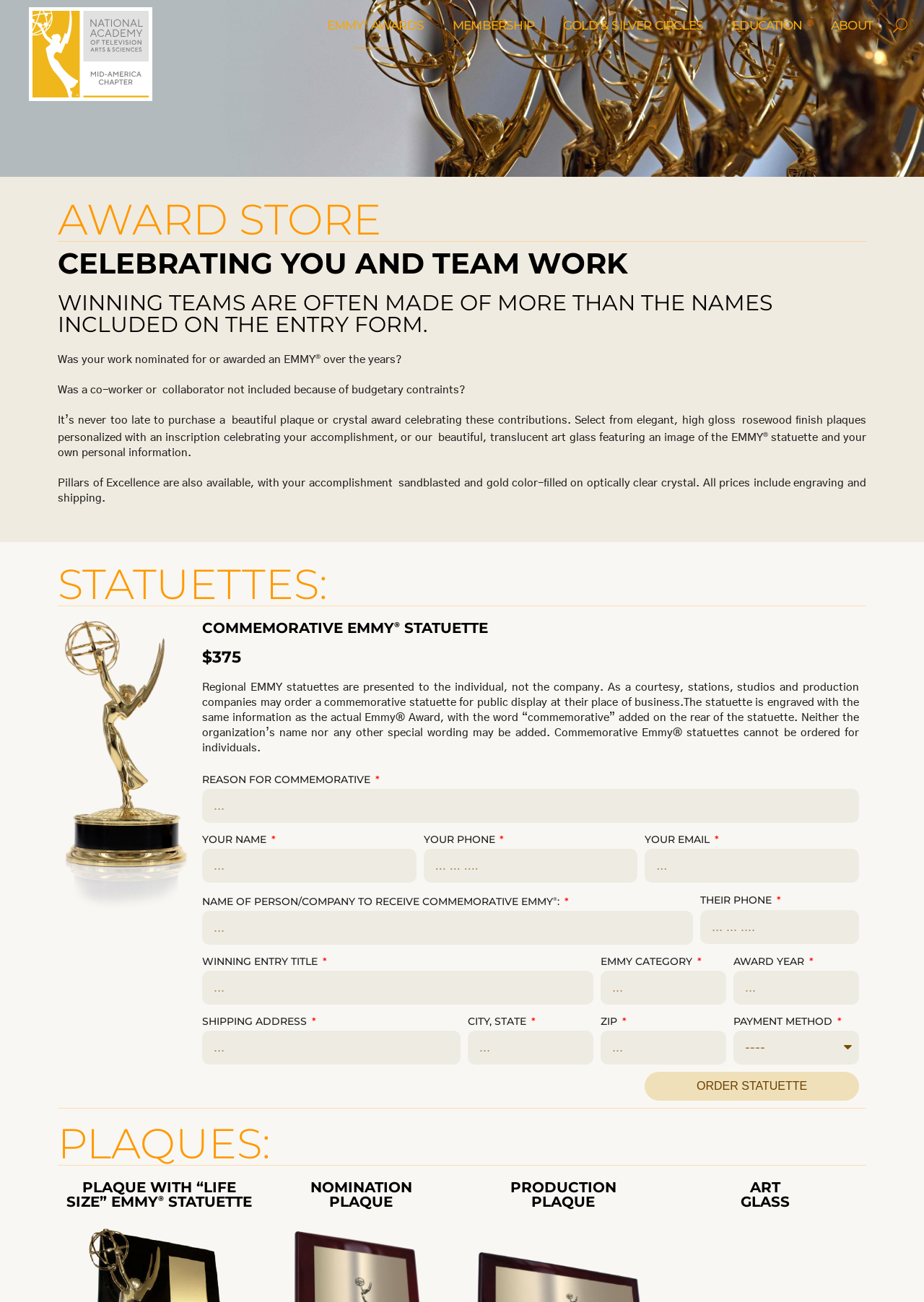Locate the bounding box of the UI element with the following description: "About".

[0.884, 0.0, 0.96, 0.039]